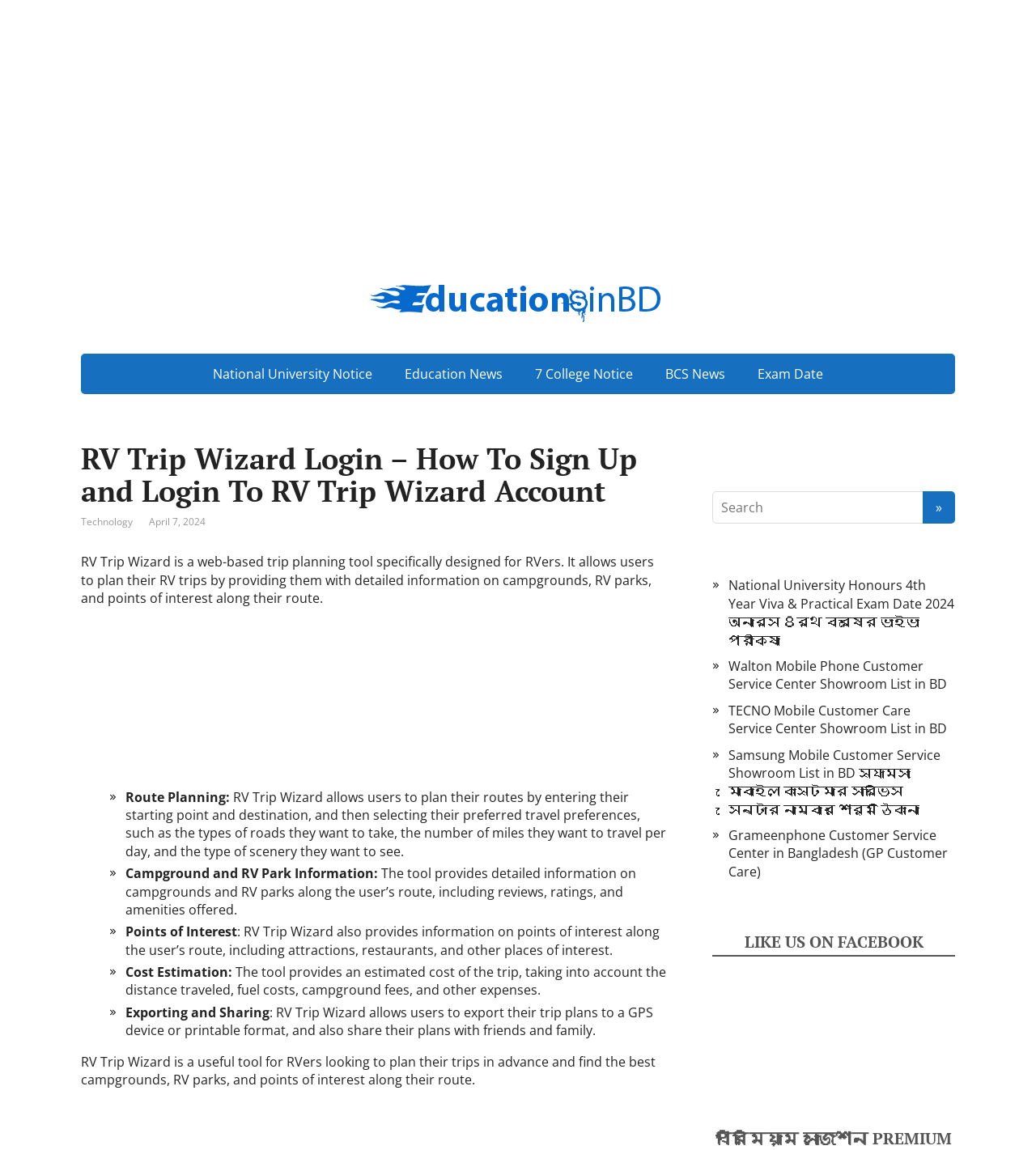Carefully examine the image and provide an in-depth answer to the question: Can users export their trip plans from RV Trip Wizard?

The webpage states that RV Trip Wizard allows users to export their trip plans to a GPS device or printable format, and also share their plans with friends and family.